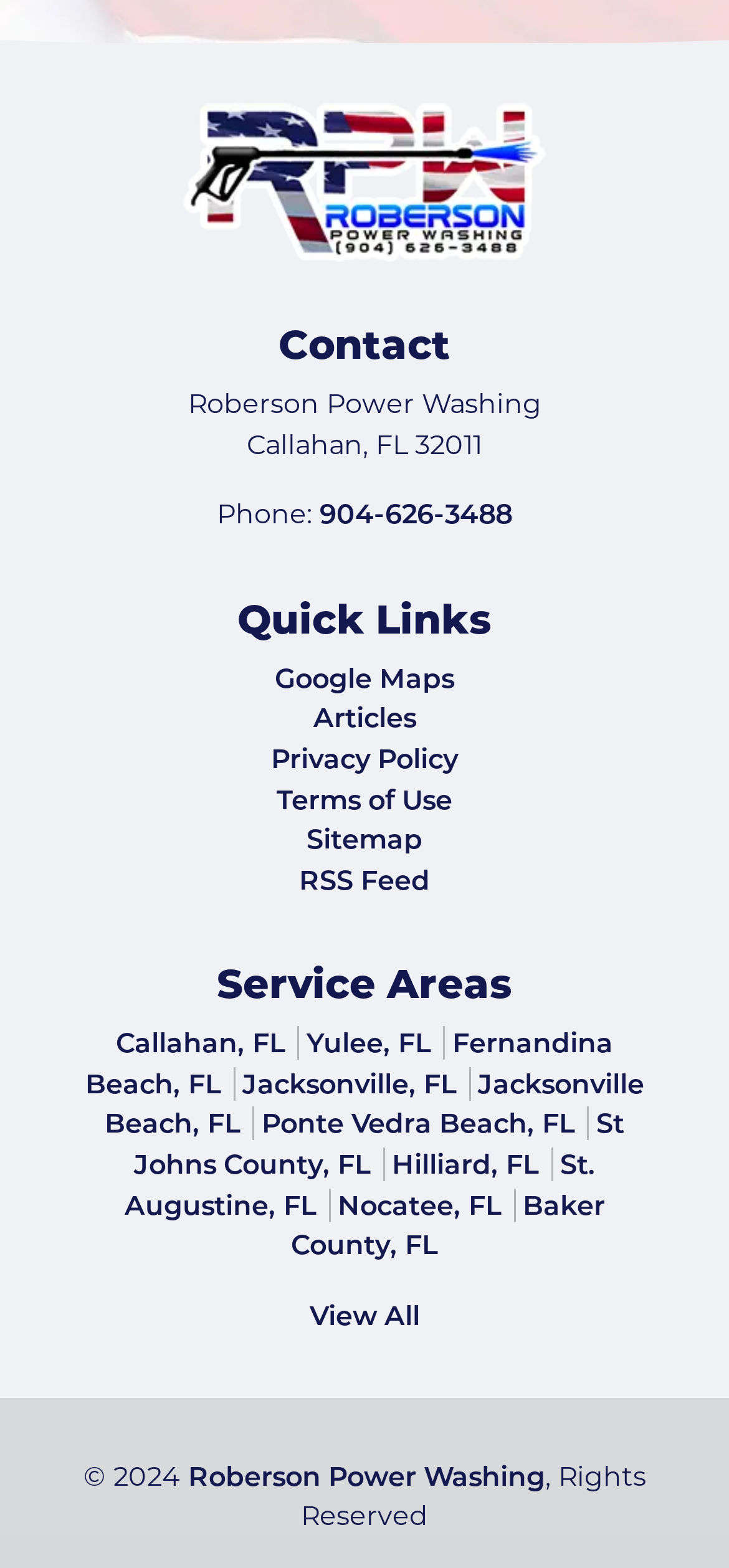Bounding box coordinates should be provided in the format (top-left x, top-left y, bottom-right x, bottom-right y) with all values between 0 and 1. Identify the bounding box for this UI element: St Johns County, FL

[0.183, 0.706, 0.856, 0.753]